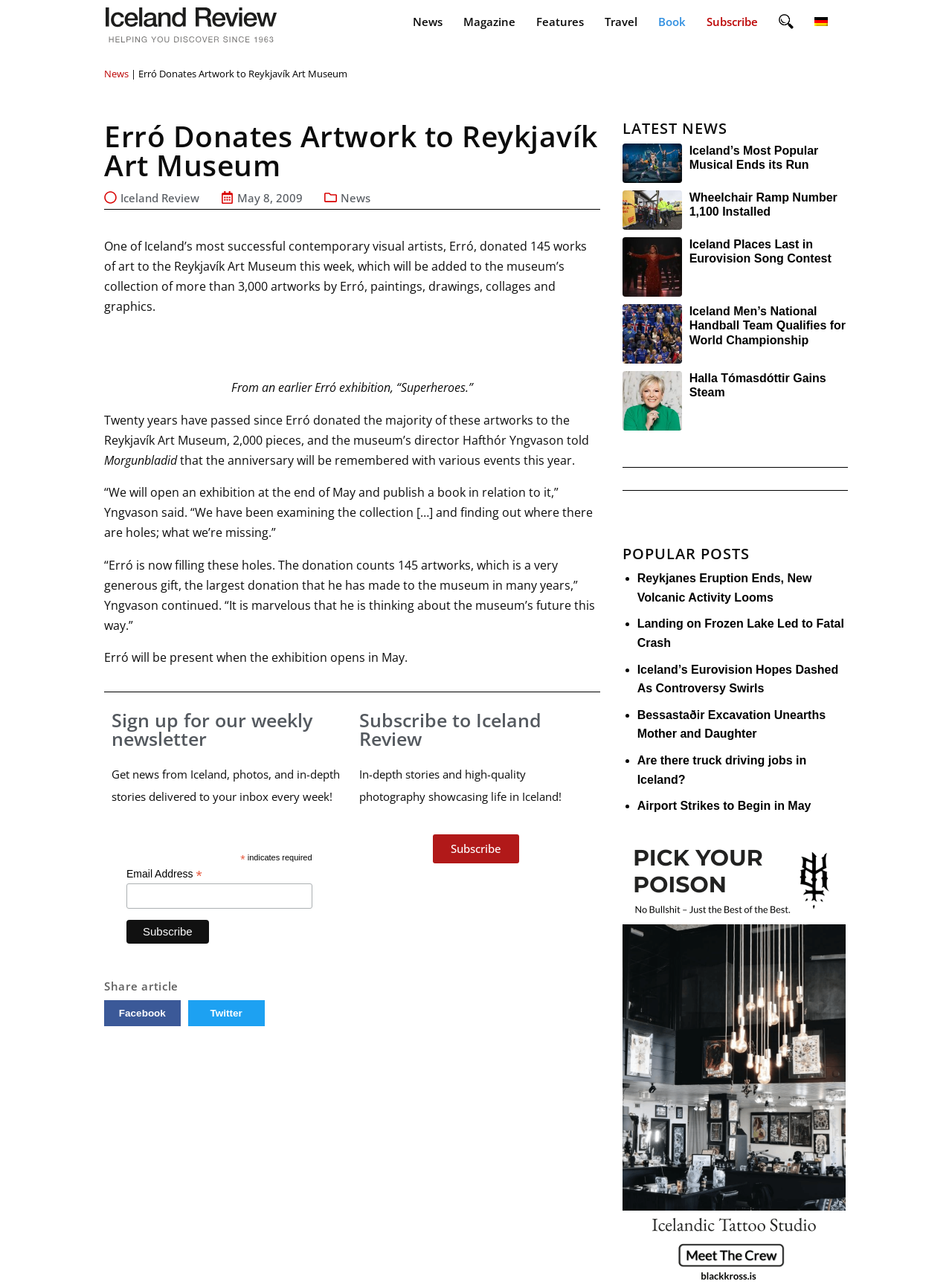Please indicate the bounding box coordinates for the clickable area to complete the following task: "Click on the 'News' link". The coordinates should be specified as four float numbers between 0 and 1, i.e., [left, top, right, bottom].

[0.422, 0.003, 0.476, 0.03]